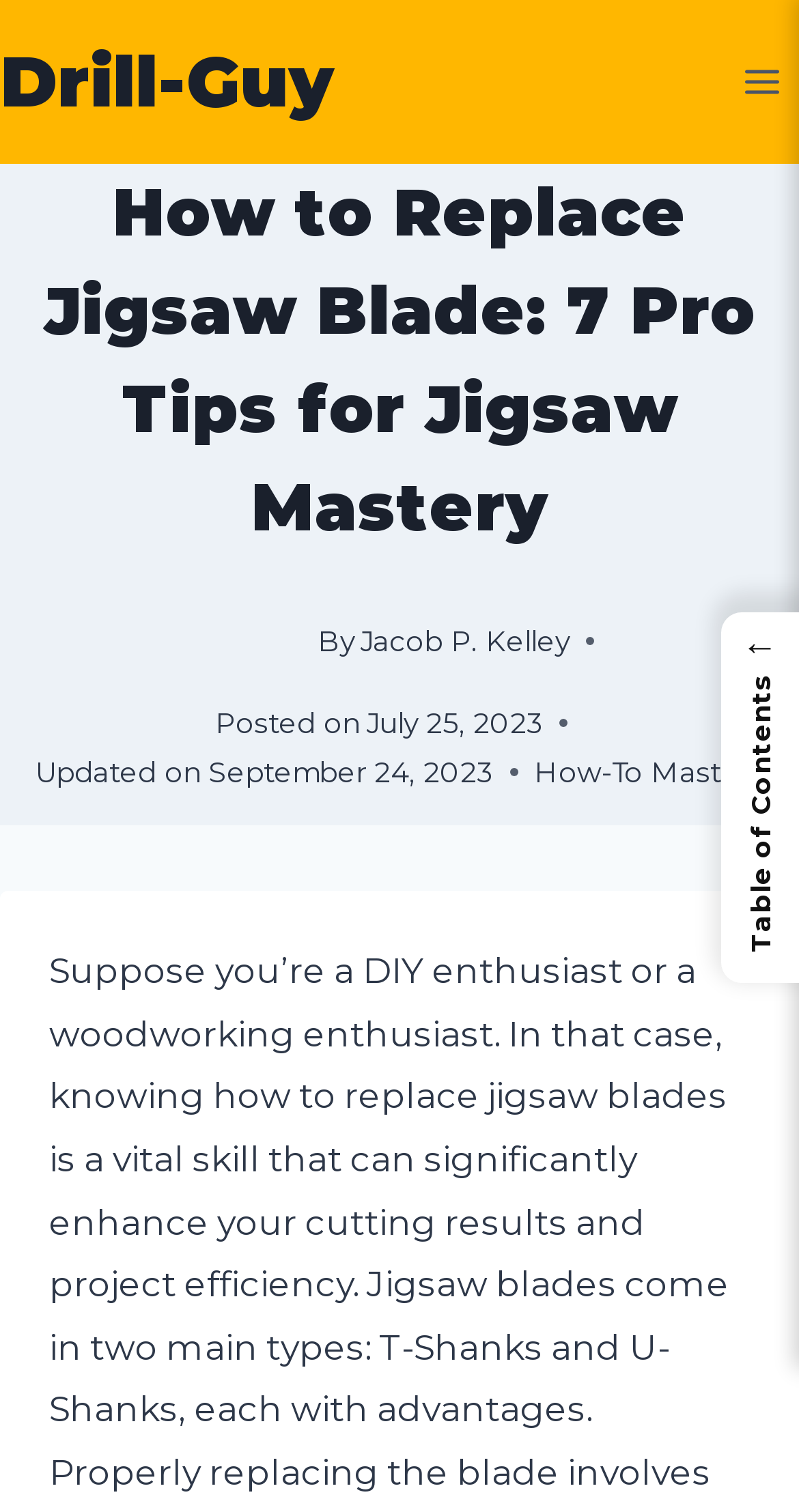What types of jigsaw blades are mentioned?
Answer the question based on the image using a single word or a brief phrase.

T-Shanks and U-Shanks